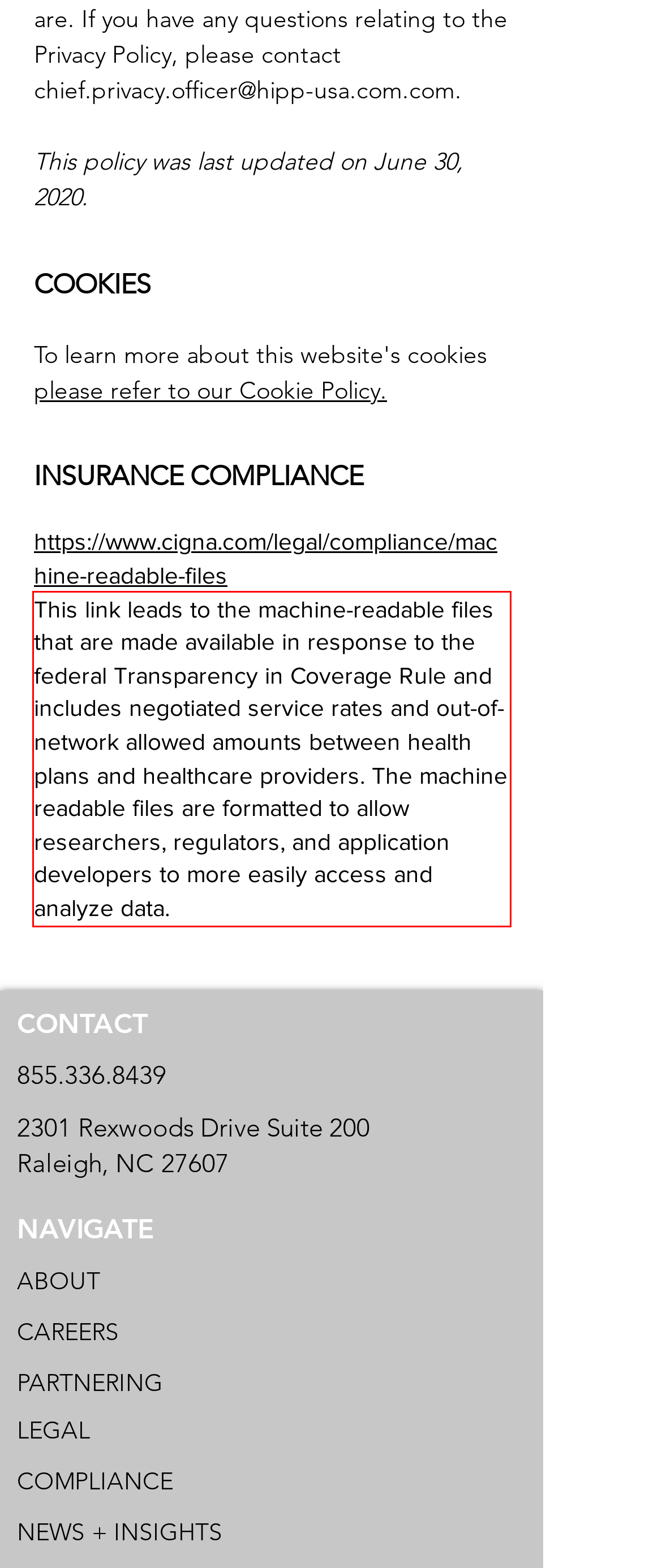In the given screenshot, locate the red bounding box and extract the text content from within it.

This link leads to the machine-readable files that are made available in response to the federal Transparency in Coverage Rule and includes negotiated service rates and out-of-network allowed amounts between health plans and healthcare providers. The machine readable files are formatted to allow researchers, regulators, and application developers to more easily access and analyze data.